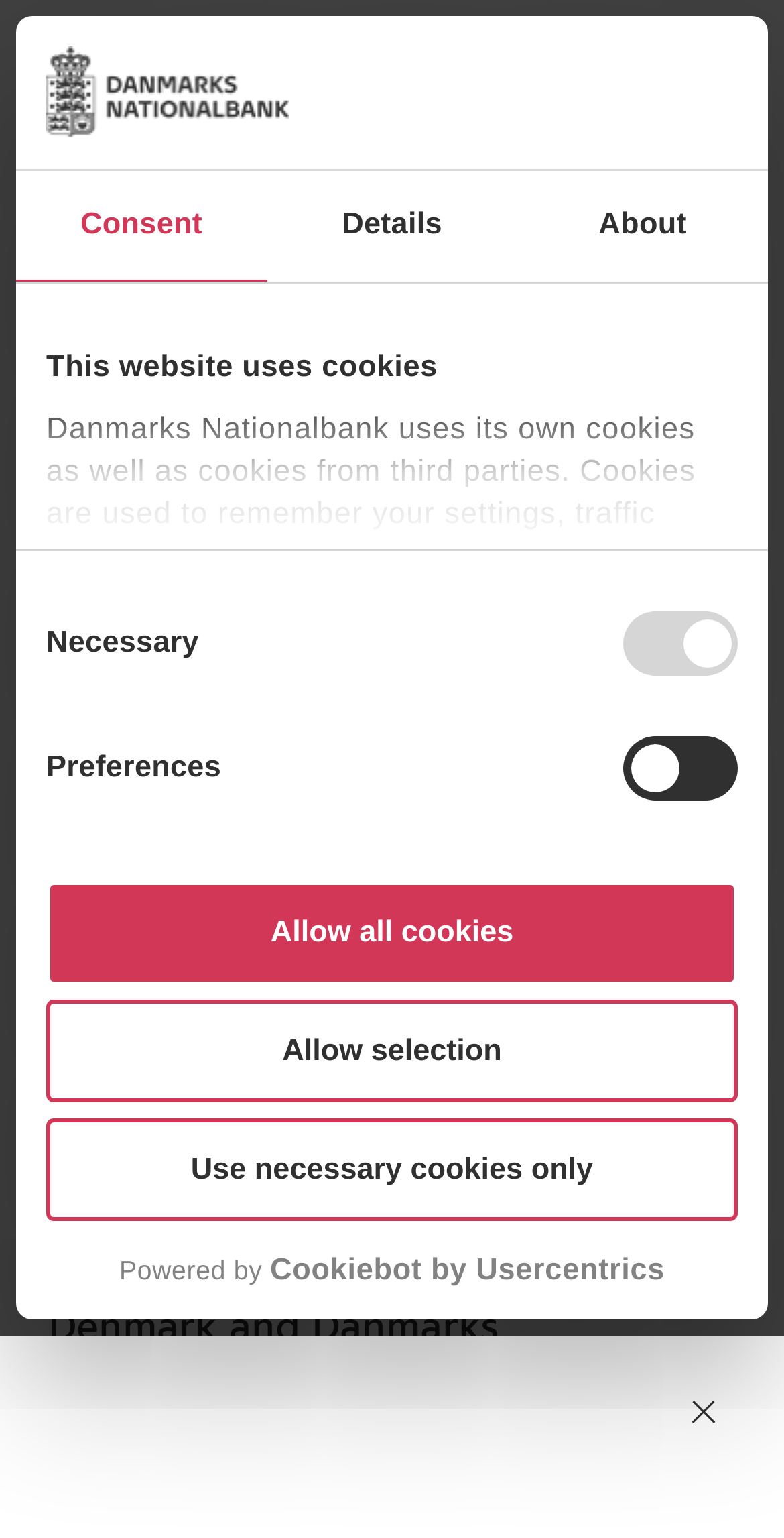What is the date mentioned on the webpage?
Using the image, provide a detailed and thorough answer to the question.

I found the date by looking at the 'breadcrumbs' navigation section, where I saw a time element with the text '23 October 2000'.